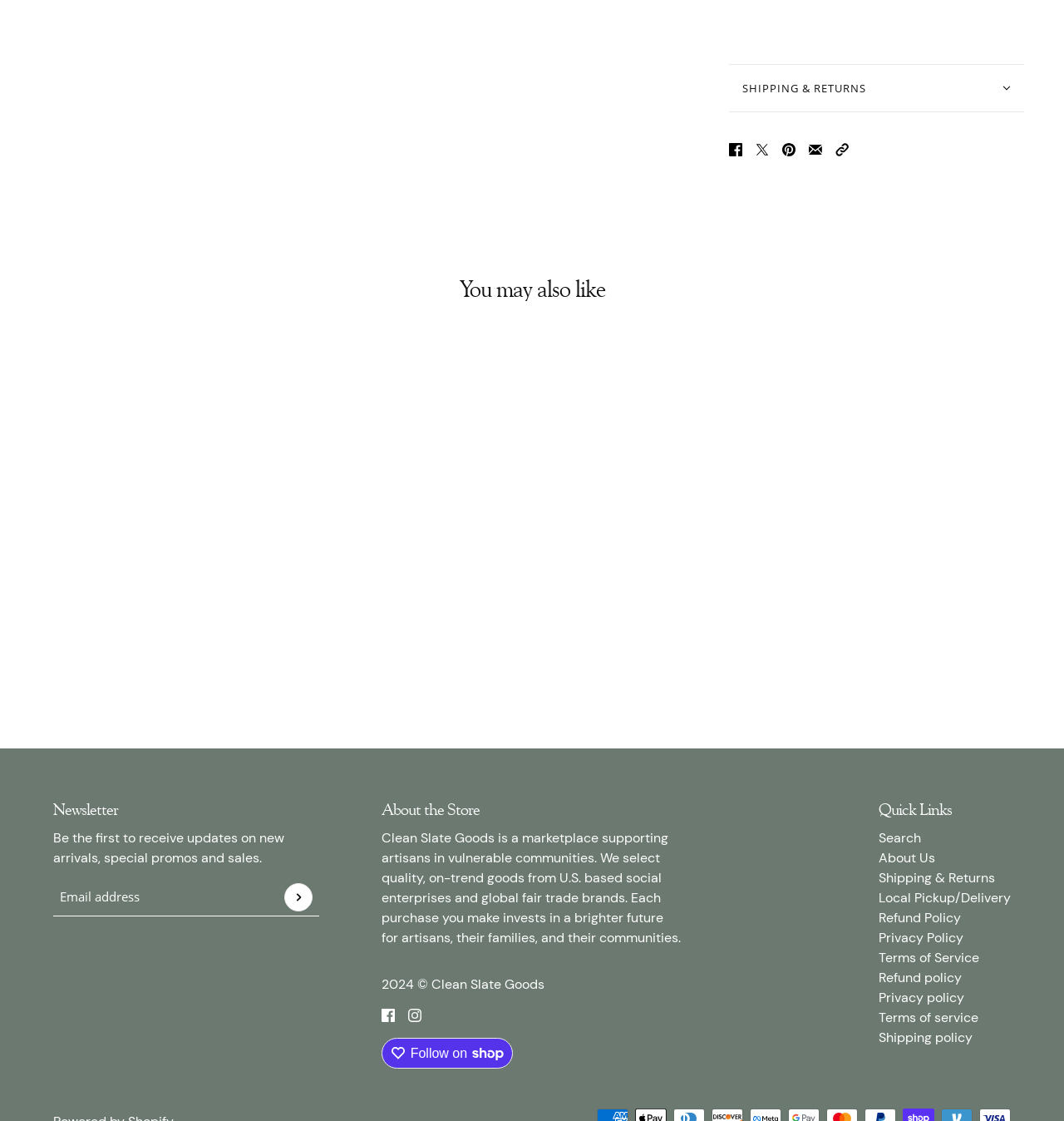What is the copyright year of the website?
Look at the screenshot and give a one-word or phrase answer.

2024